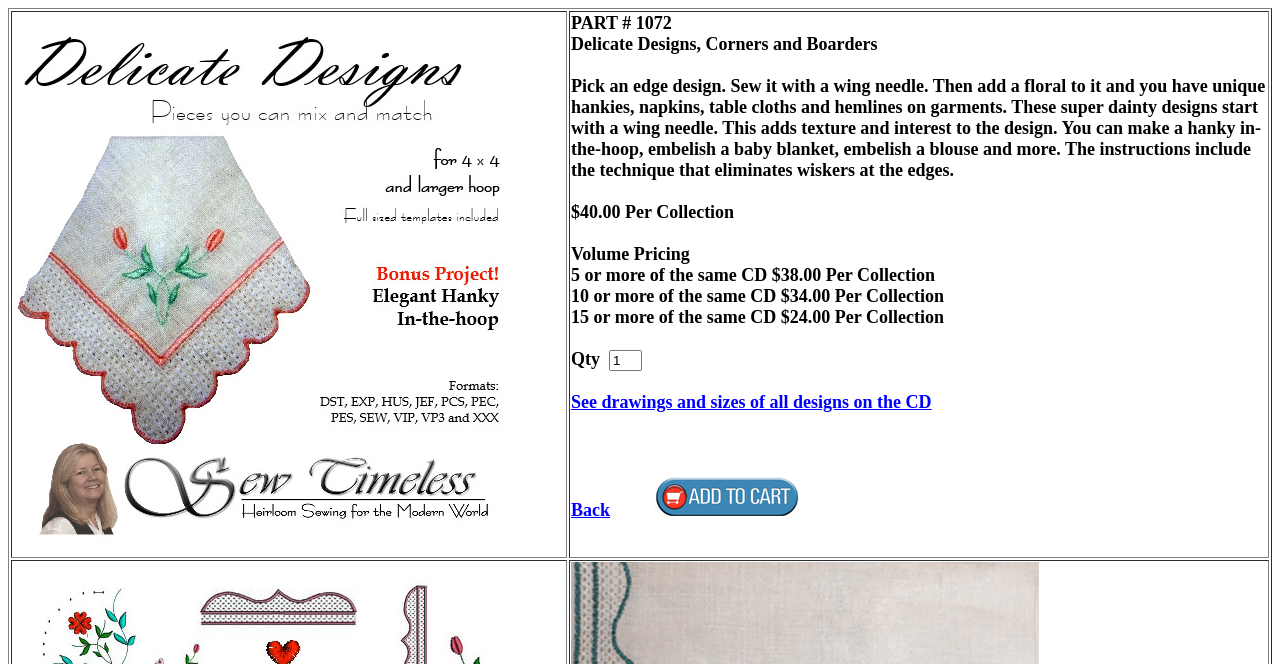Please specify the bounding box coordinates in the format (top-left x, top-left y, bottom-right x, bottom-right y), with all values as floating point numbers between 0 and 1. Identify the bounding box of the UI element described by: Back

[0.446, 0.753, 0.477, 0.783]